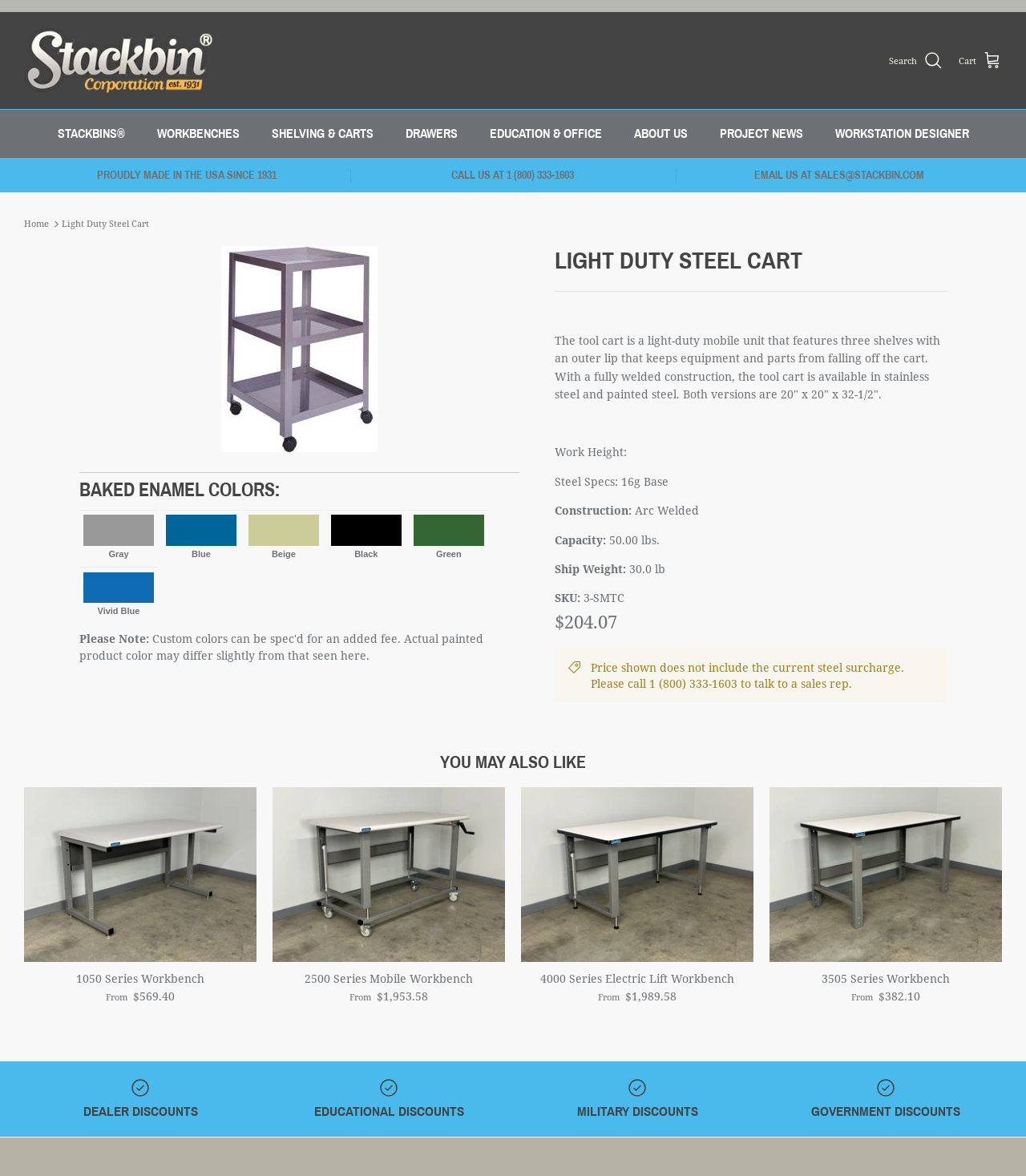Given the webpage screenshot, identify the bounding box of the UI element that matches this description: "3505 Series Workbench From $382.10".

[0.75, 0.825, 0.977, 0.855]